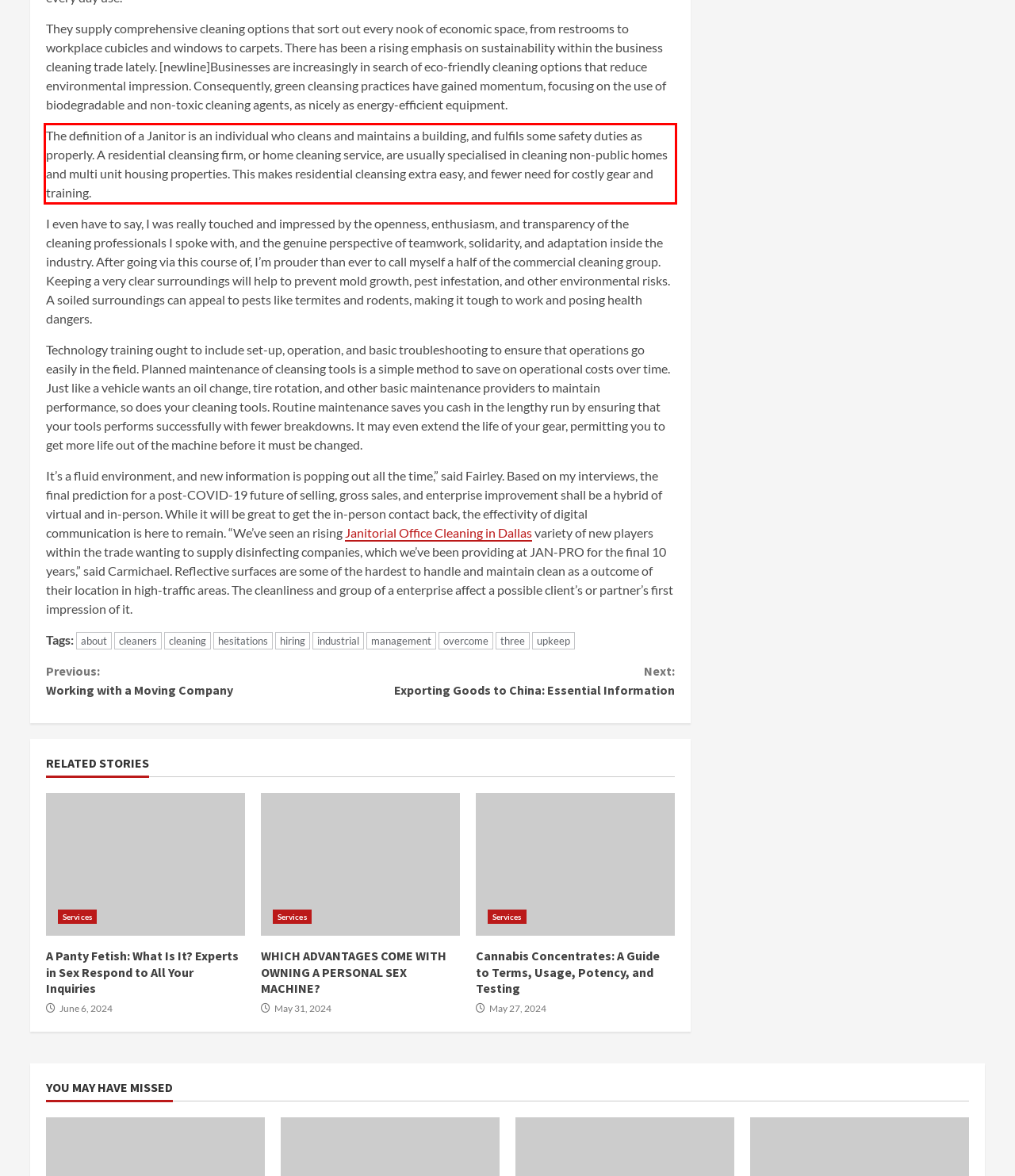Given a webpage screenshot, identify the text inside the red bounding box using OCR and extract it.

The definition of a Janitor is an individual who cleans and maintains a building, and fulfils some safety duties as properly. A residential cleansing firm, or home cleaning service, are usually specialised in cleaning non-public homes and multi unit housing properties. This makes residential cleansing extra easy, and fewer need for costly gear and training.